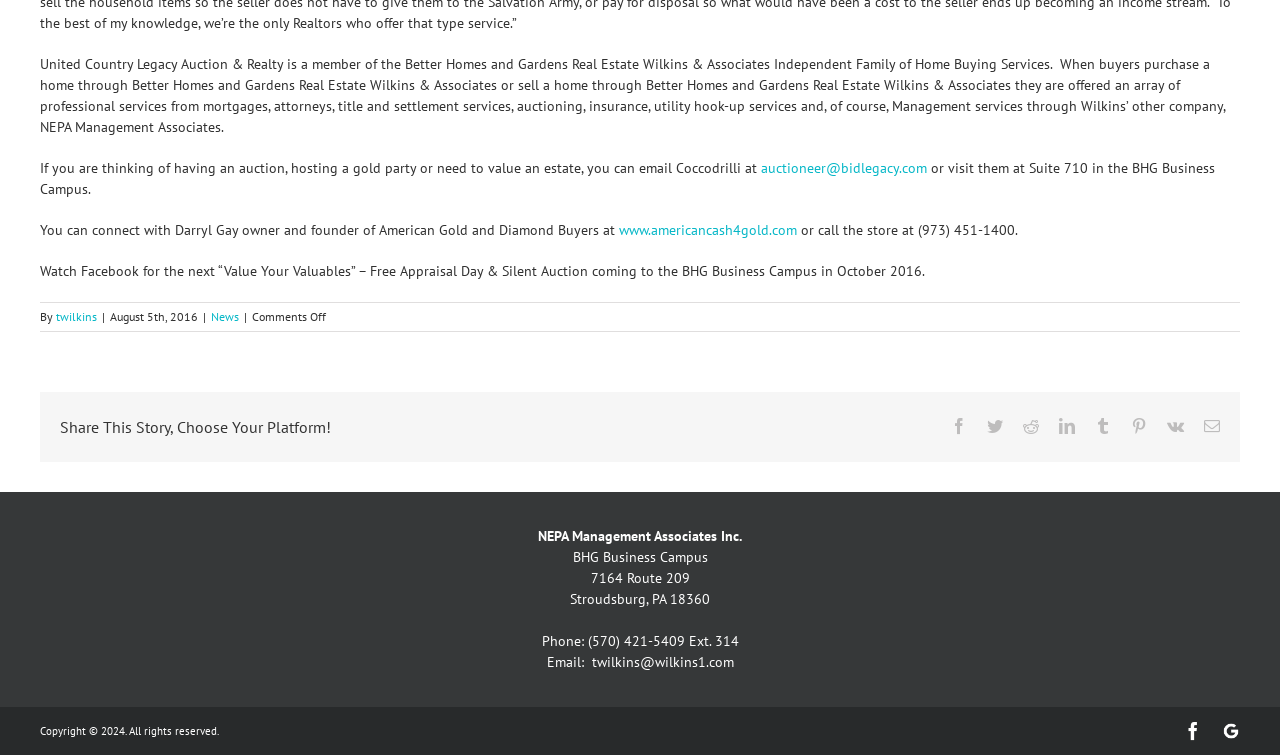Find the bounding box coordinates of the element's region that should be clicked in order to follow the given instruction: "Visit American Cash 4 Gold website". The coordinates should consist of four float numbers between 0 and 1, i.e., [left, top, right, bottom].

[0.484, 0.293, 0.623, 0.317]